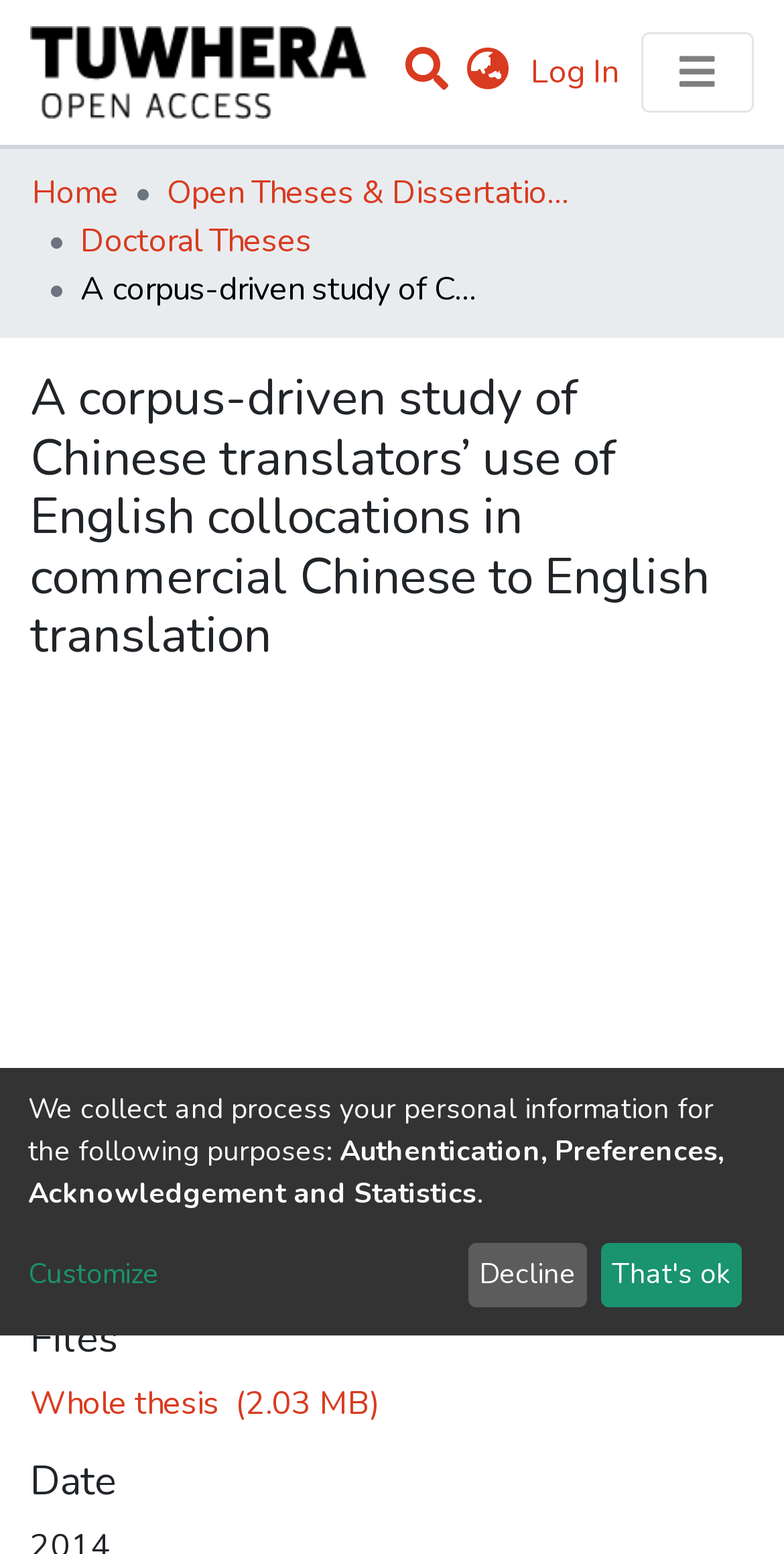Please locate the bounding box coordinates of the element that should be clicked to achieve the given instruction: "View whole thesis".

[0.038, 0.889, 0.485, 0.918]